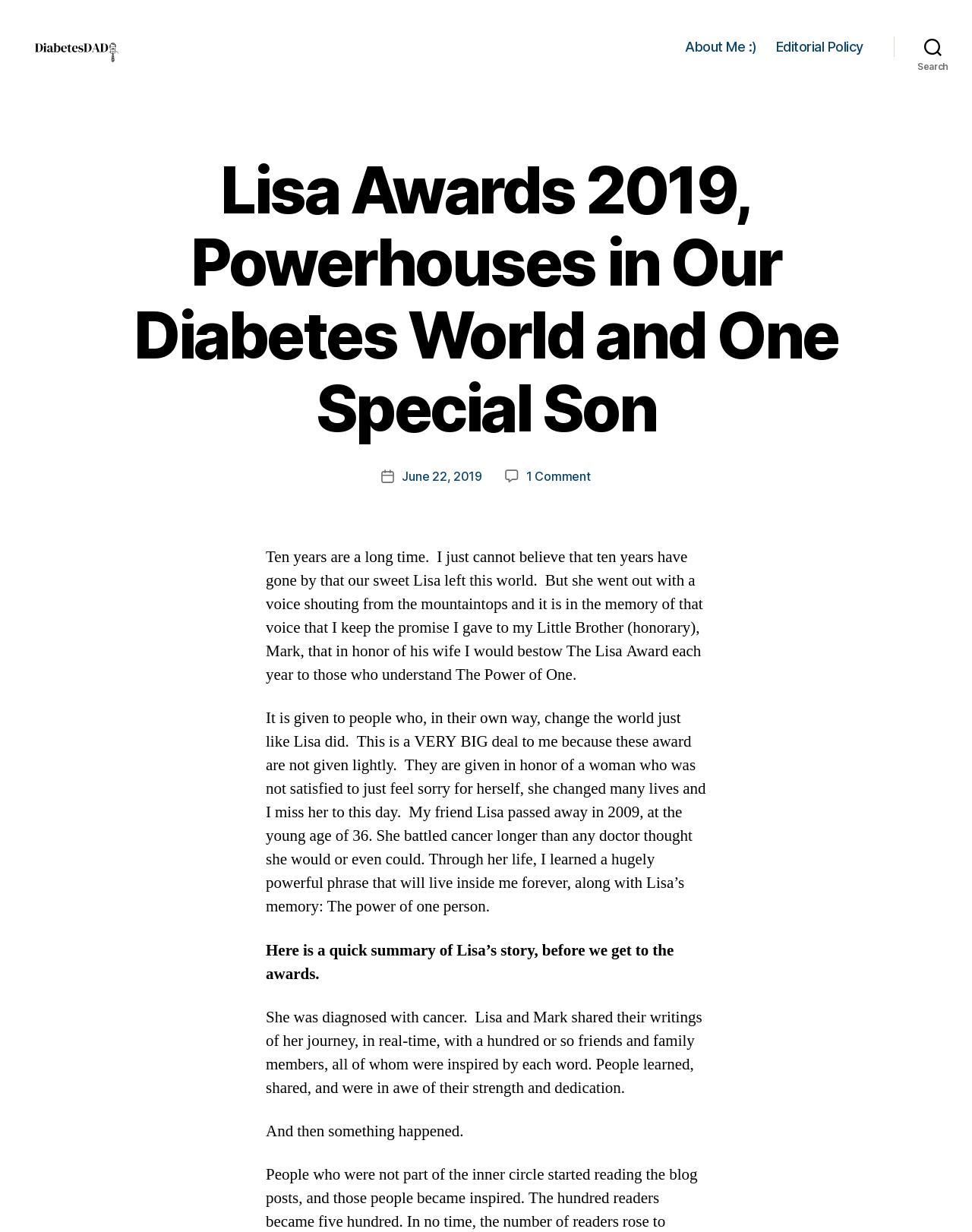How many comments are on the current post?
Please respond to the question thoroughly and include all relevant details.

The number of comments on the current post can be found in the middle of the webpage, where it says '1 Comment on Lisa Awards 2019, Powerhouses in Our Diabetes World and One Special Son'.